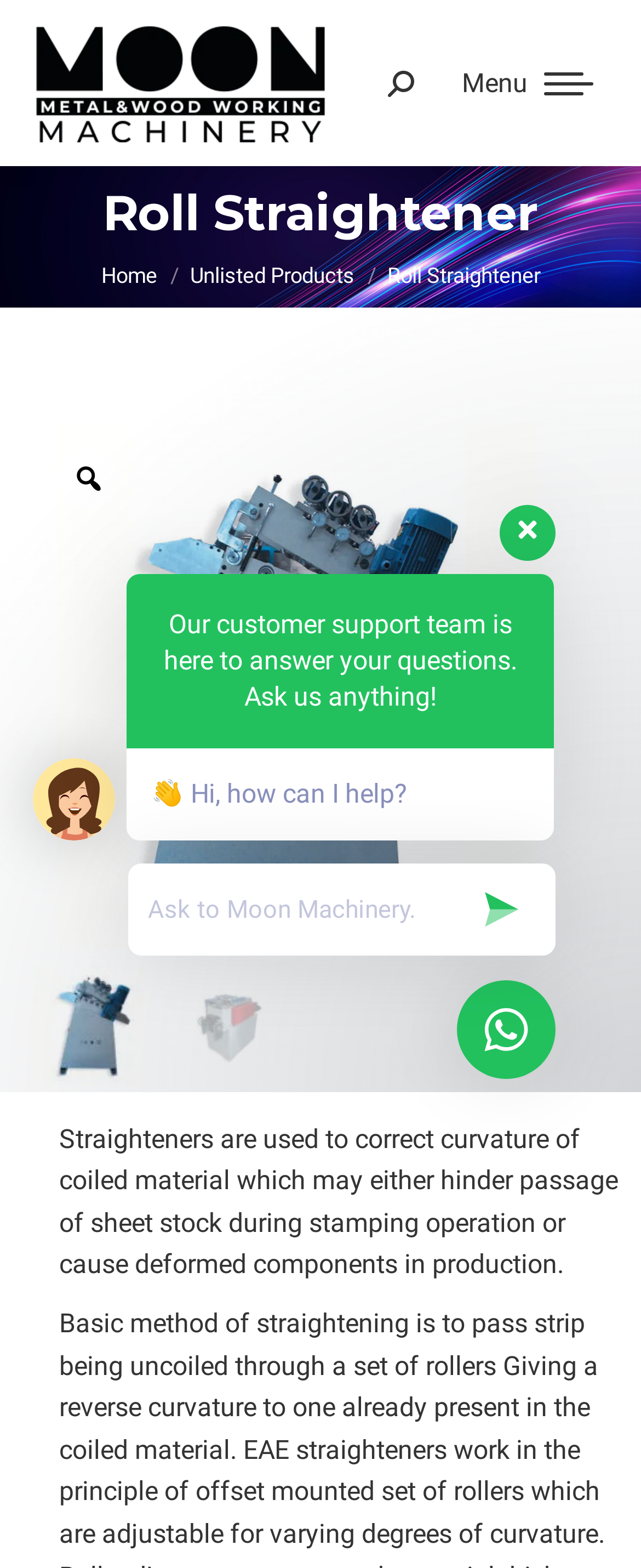What is the function of the search bar? Examine the screenshot and reply using just one word or a brief phrase.

Search the website